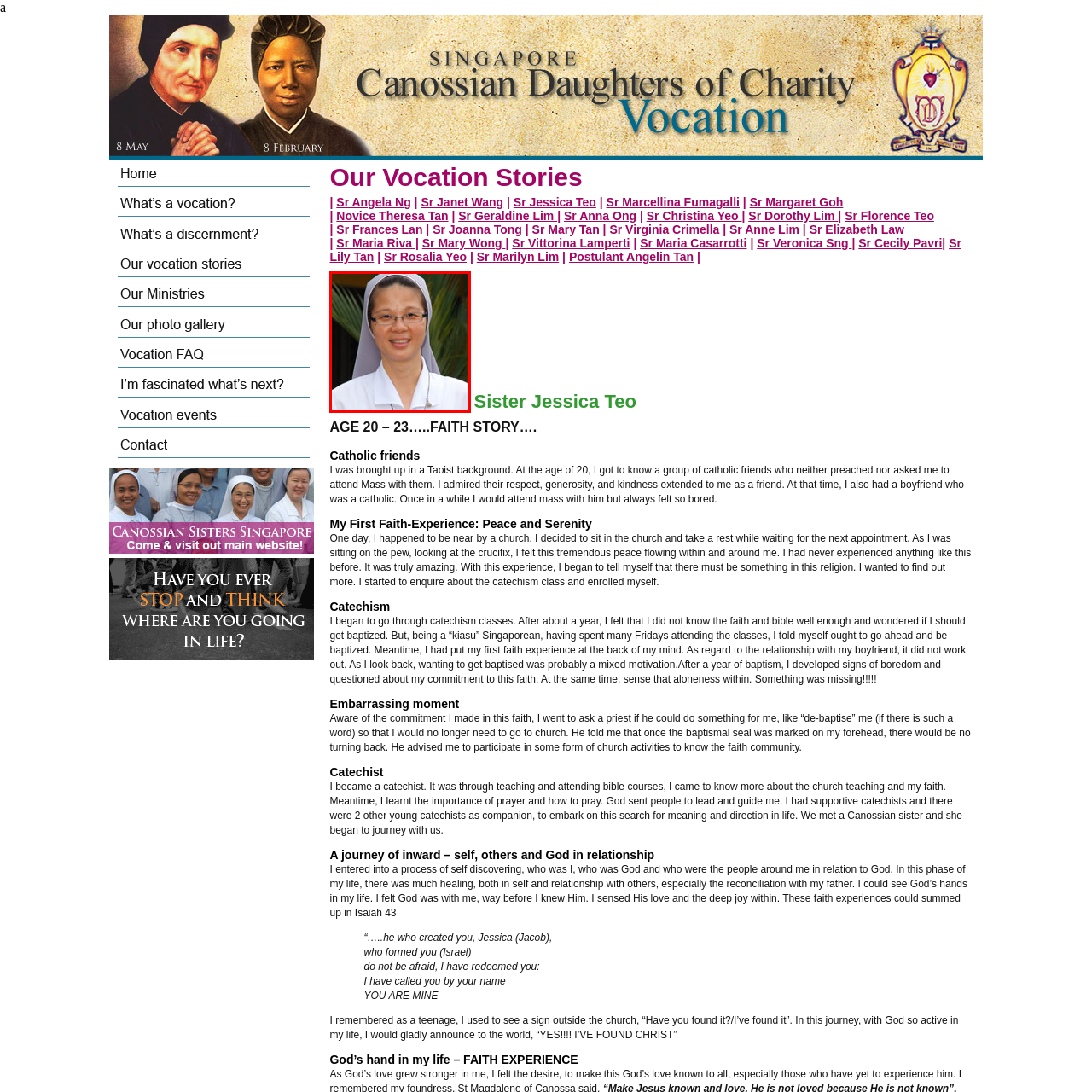What does Sister Jessica's smile reflect?
Inspect the image enclosed by the red bounding box and elaborate on your answer with as much detail as possible based on the visual cues.

Sister Jessica's warm smile reflects her dedication to service and connection with those around her, fostering a sense of belonging and community within the Catholic community.